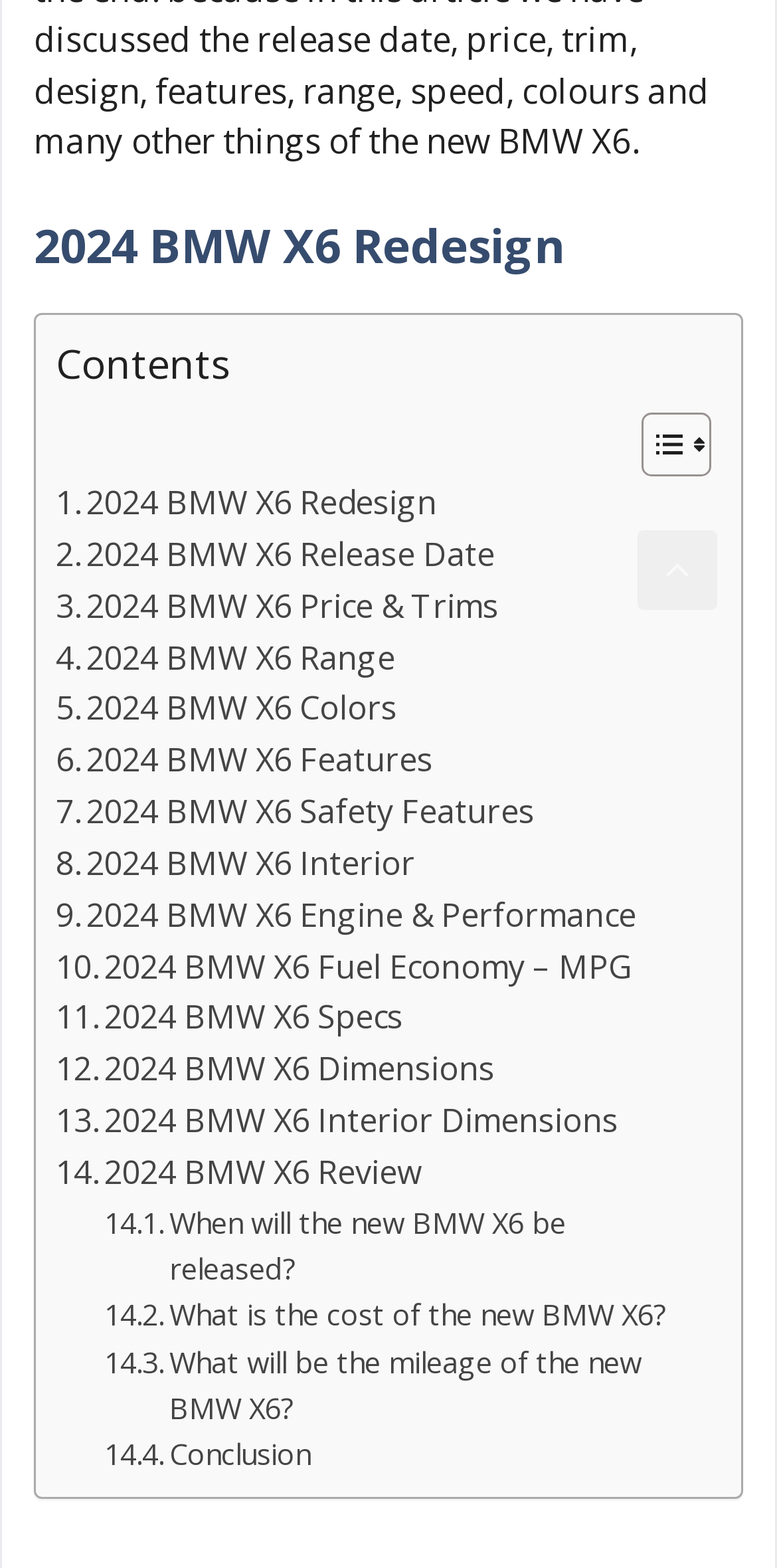Locate the bounding box coordinates of the area to click to fulfill this instruction: "Scroll back to top". The bounding box should be presented as four float numbers between 0 and 1, in the order [left, top, right, bottom].

[0.821, 0.338, 0.923, 0.389]